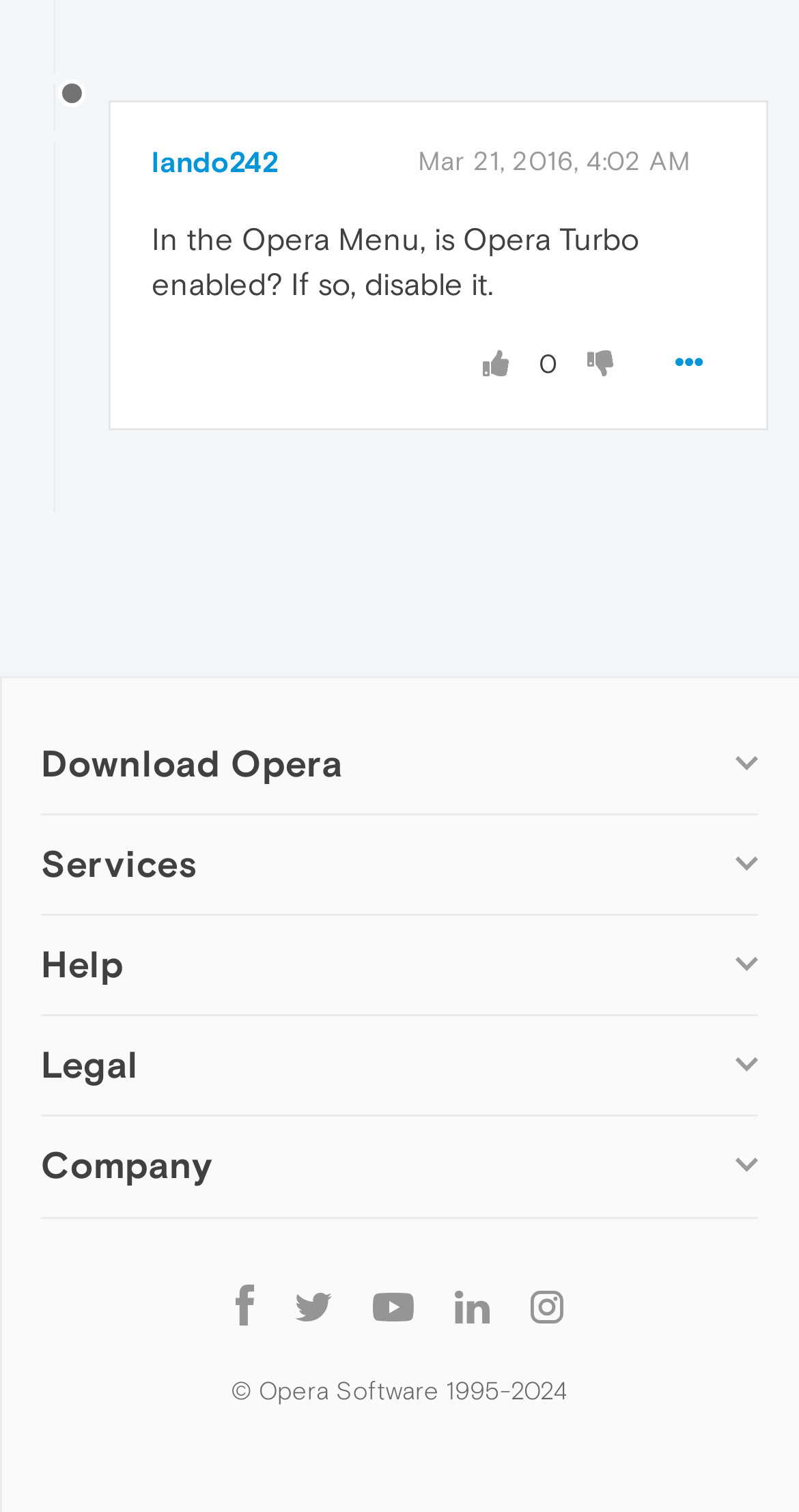Please identify the bounding box coordinates of the element that needs to be clicked to execute the following command: "Check 'Help & support'". Provide the bounding box using four float numbers between 0 and 1, formatted as [left, top, right, bottom].

[0.051, 0.693, 0.27, 0.712]